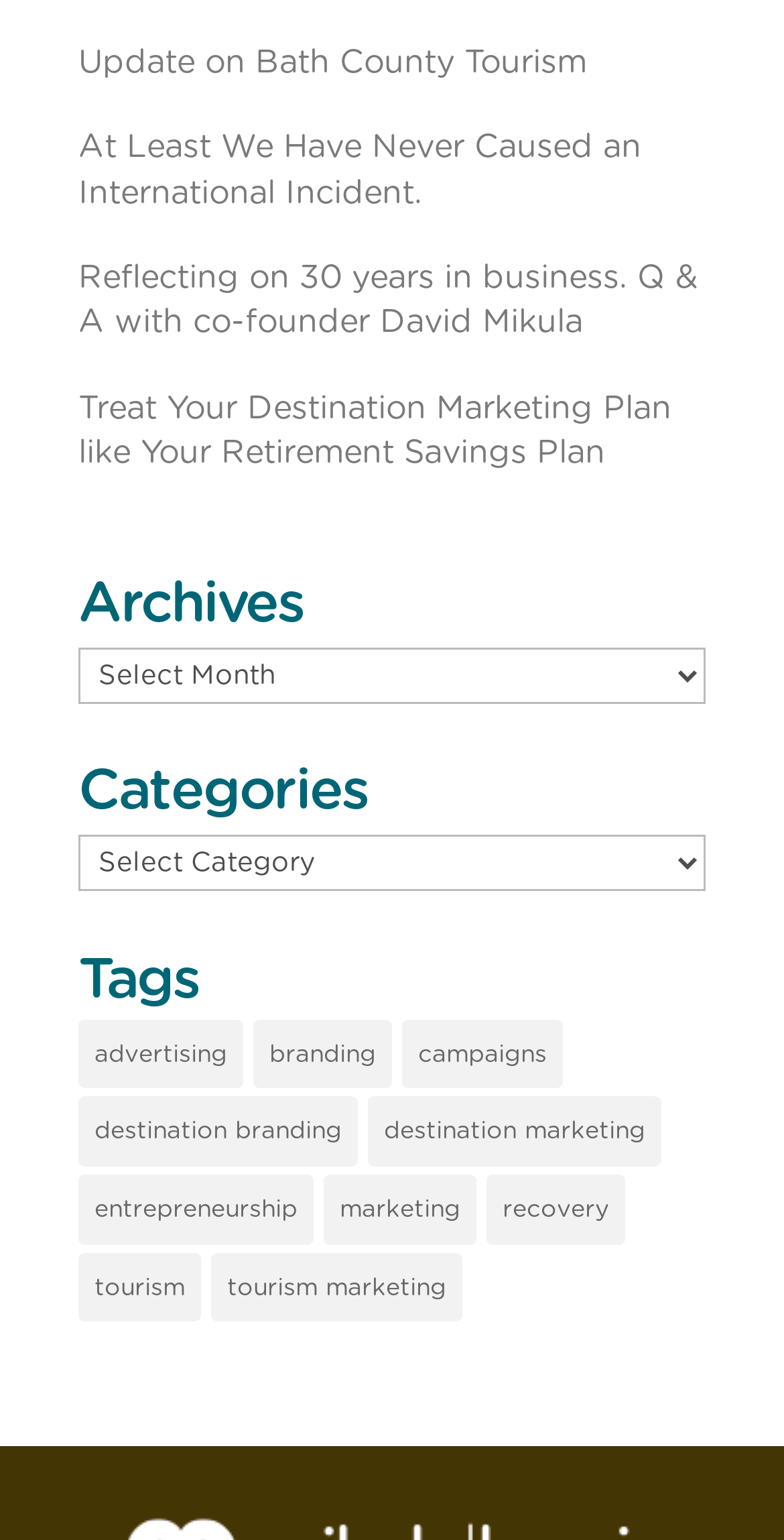Please find the bounding box coordinates in the format (top-left x, top-left y, bottom-right x, bottom-right y) for the given element description. Ensure the coordinates are floating point numbers between 0 and 1. Description: branding

[0.323, 0.662, 0.5, 0.707]